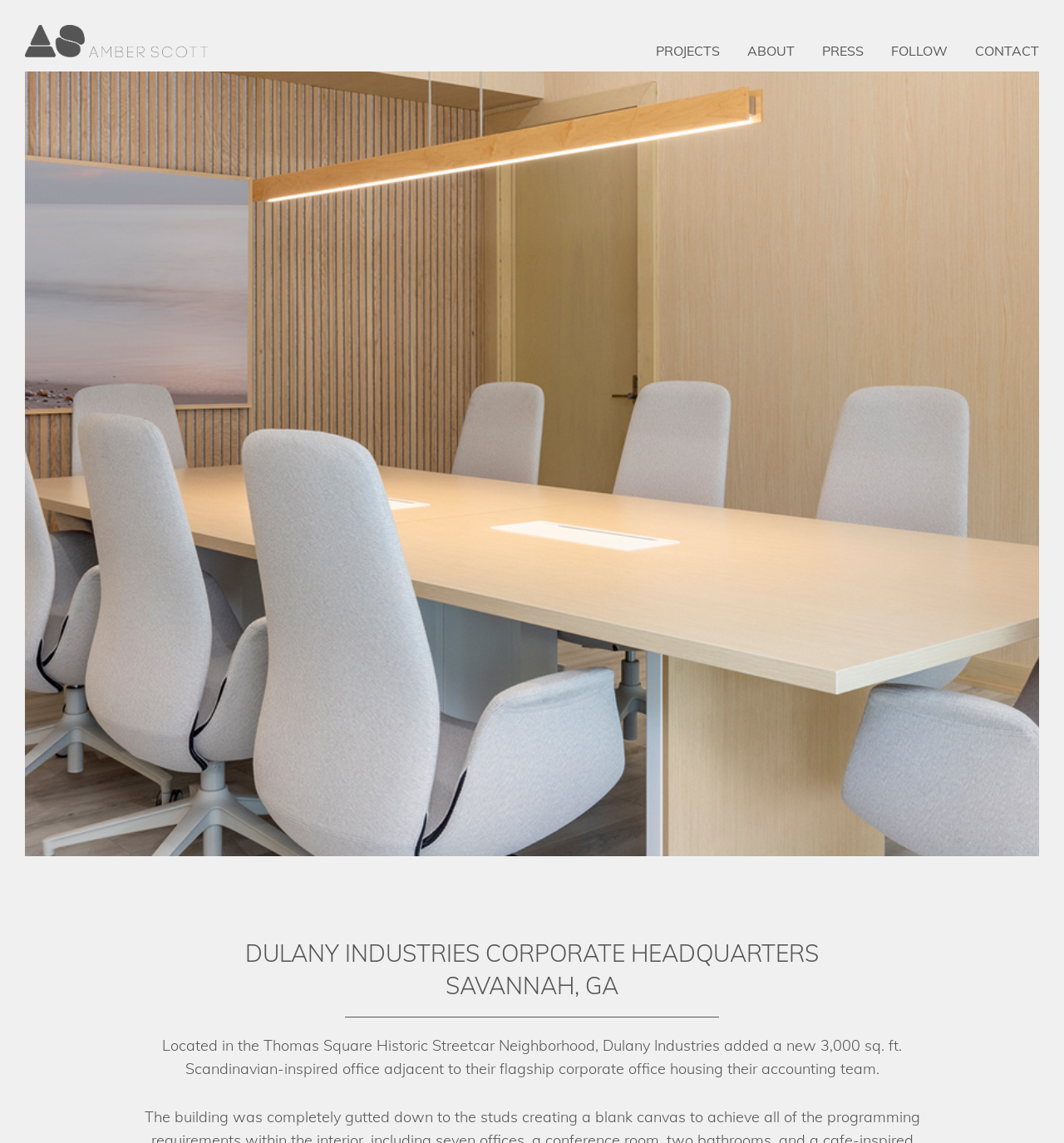Give a short answer using one word or phrase for the question:
What is the neighborhood of Dulany Industries' office?

Thomas Square Historic Streetcar